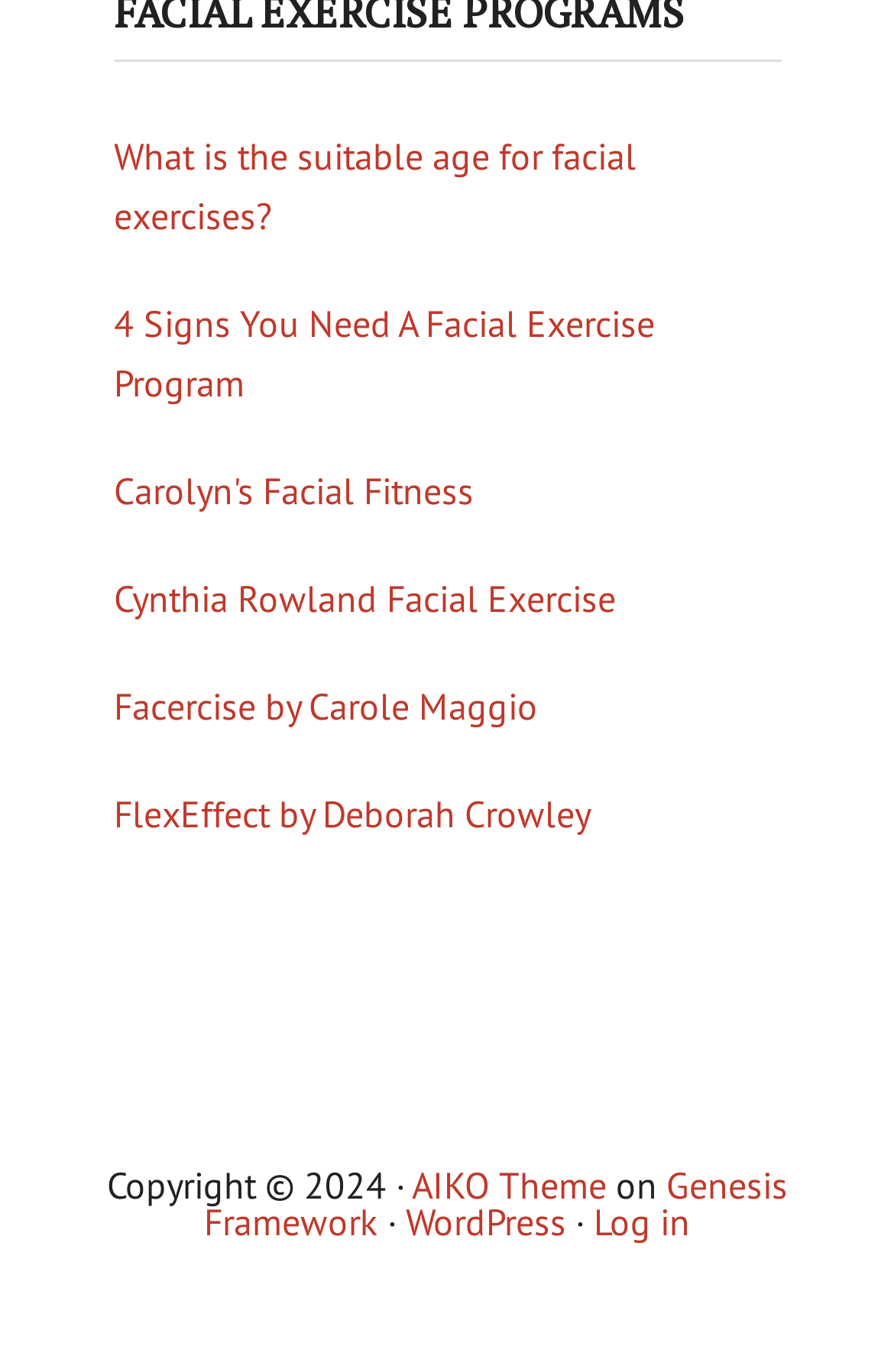Show the bounding box coordinates for the HTML element as described: "Genesis Framework".

[0.228, 0.847, 0.881, 0.907]